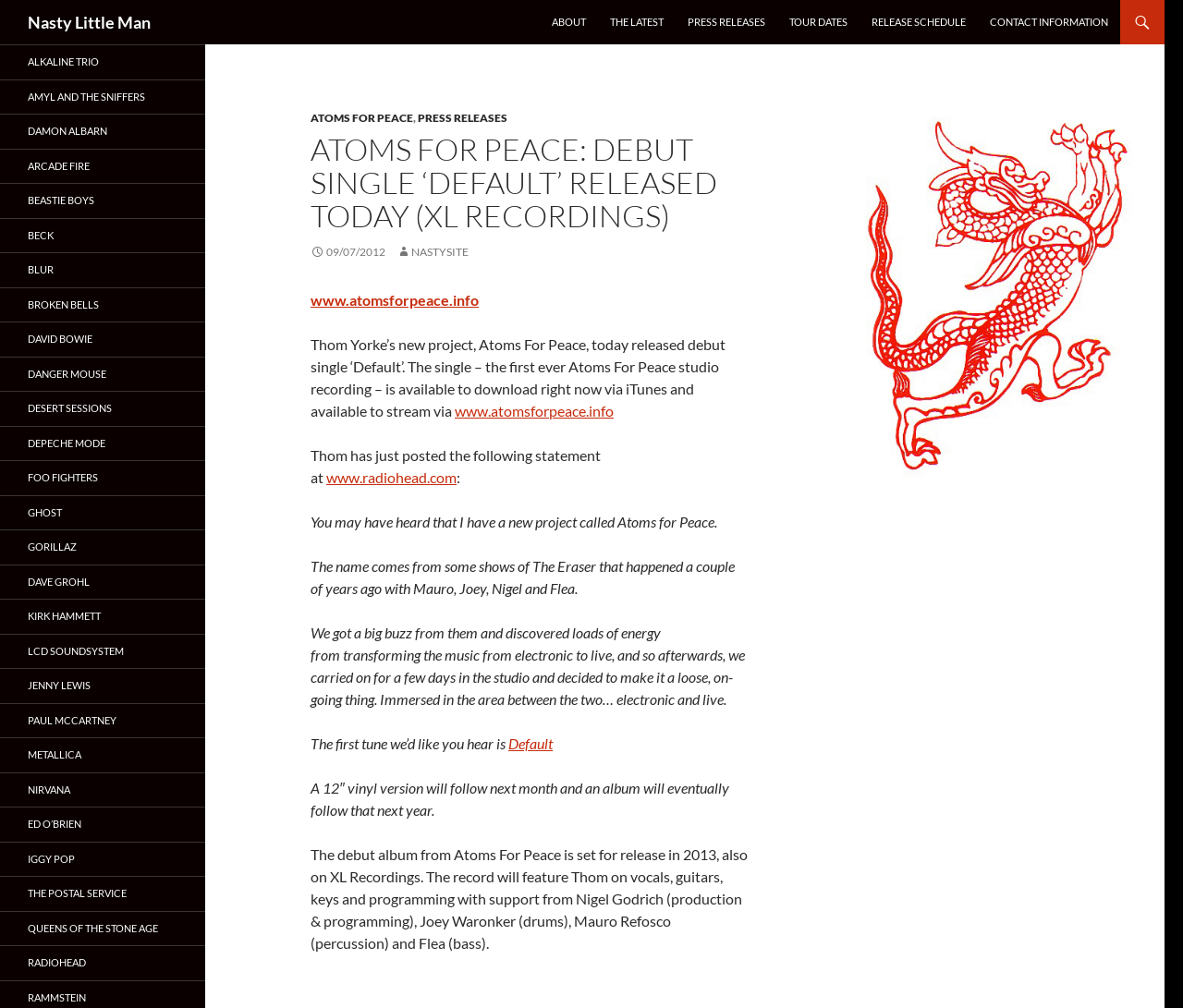Please specify the bounding box coordinates of the clickable section necessary to execute the following command: "Visit Atoms For Peace website".

[0.262, 0.289, 0.405, 0.306]